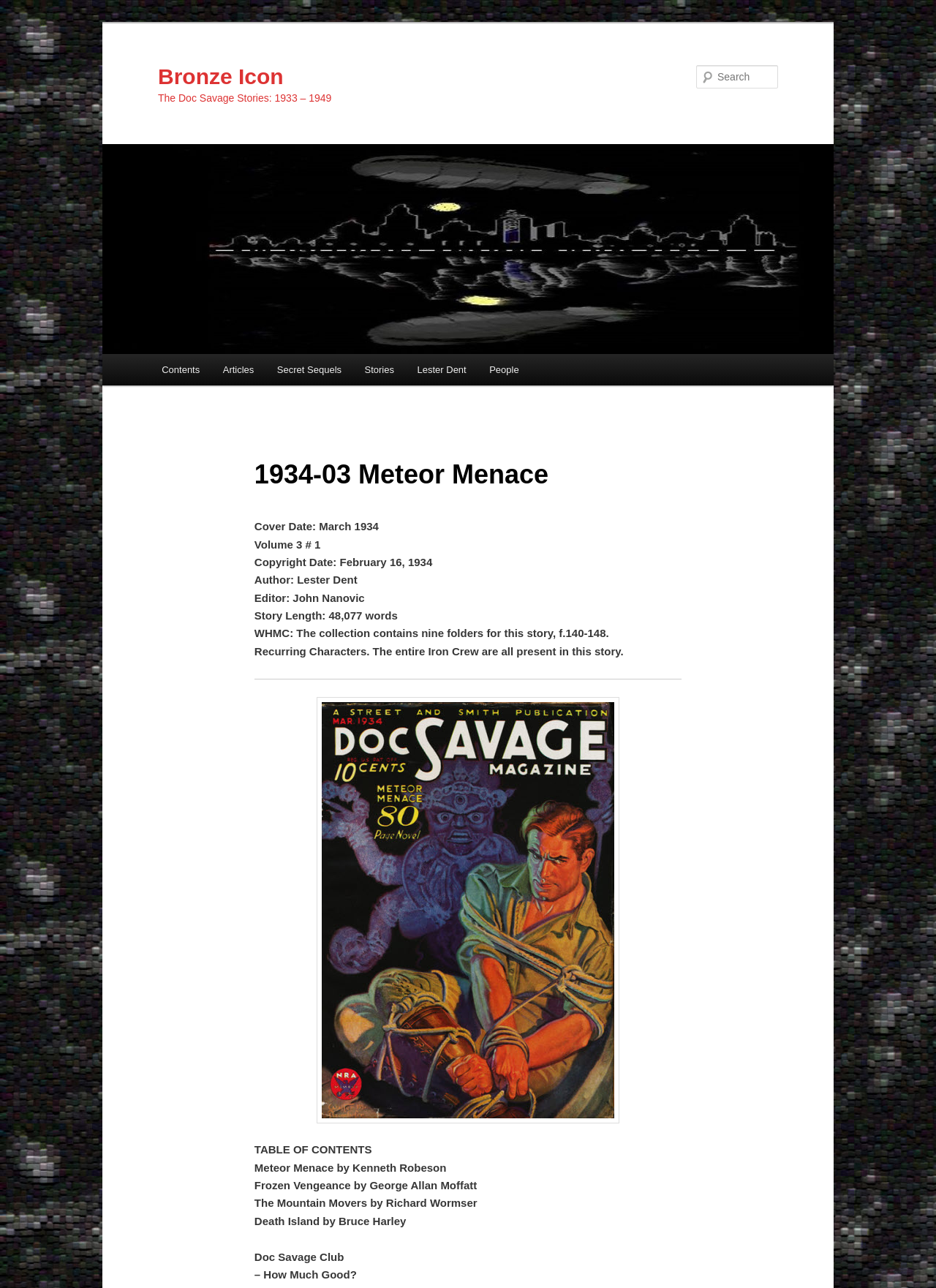Explain the features and main sections of the webpage comprehensively.

This webpage appears to be a documentation page for a story titled "Meteor Menace" from the Doc Savage series. At the top, there is a bronze icon and a heading that reads "Bronze Icon" with a link to it. Below this, there is another heading that reads "The Doc Savage Stories: 1933 – 1949". 

On the top-right corner, there is a search bar with a label "Search" and a static text "Search" next to it. 

The main content of the page is divided into sections. On the left side, there is a menu with links to "Contents", "Articles", "Secret Sequels", "Stories", "Lester Dent", and "People". 

To the right of the menu, there is a section with details about the story "Meteor Menace". This section has a heading "1934-03 Meteor Menace" and provides information such as the cover date, volume number, copyright date, author, editor, story length, and a brief description of the story. 

Below this section, there is a table of contents with links to different parts of the story, including "Meteor Menace by Kenneth Robeson", "Frozen Vengeance by George Allan Moffatt", "The Mountain Movers by Richard Wormser", "Death Island by Bruce Harley", and "Doc Savage Club".